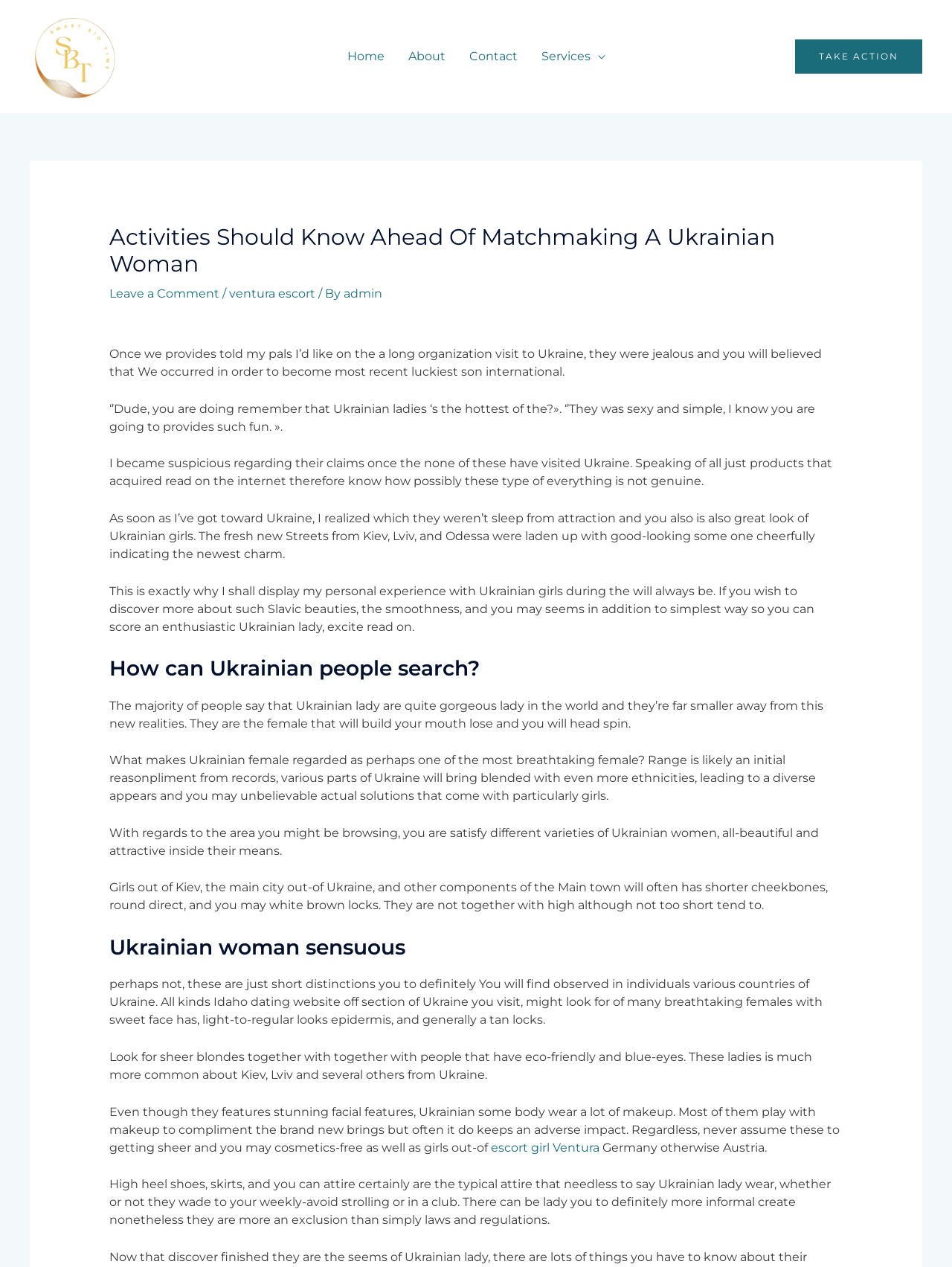Identify and extract the main heading of the webpage.

Activities Should Know Ahead Of Matchmaking A Ukrainian Woman